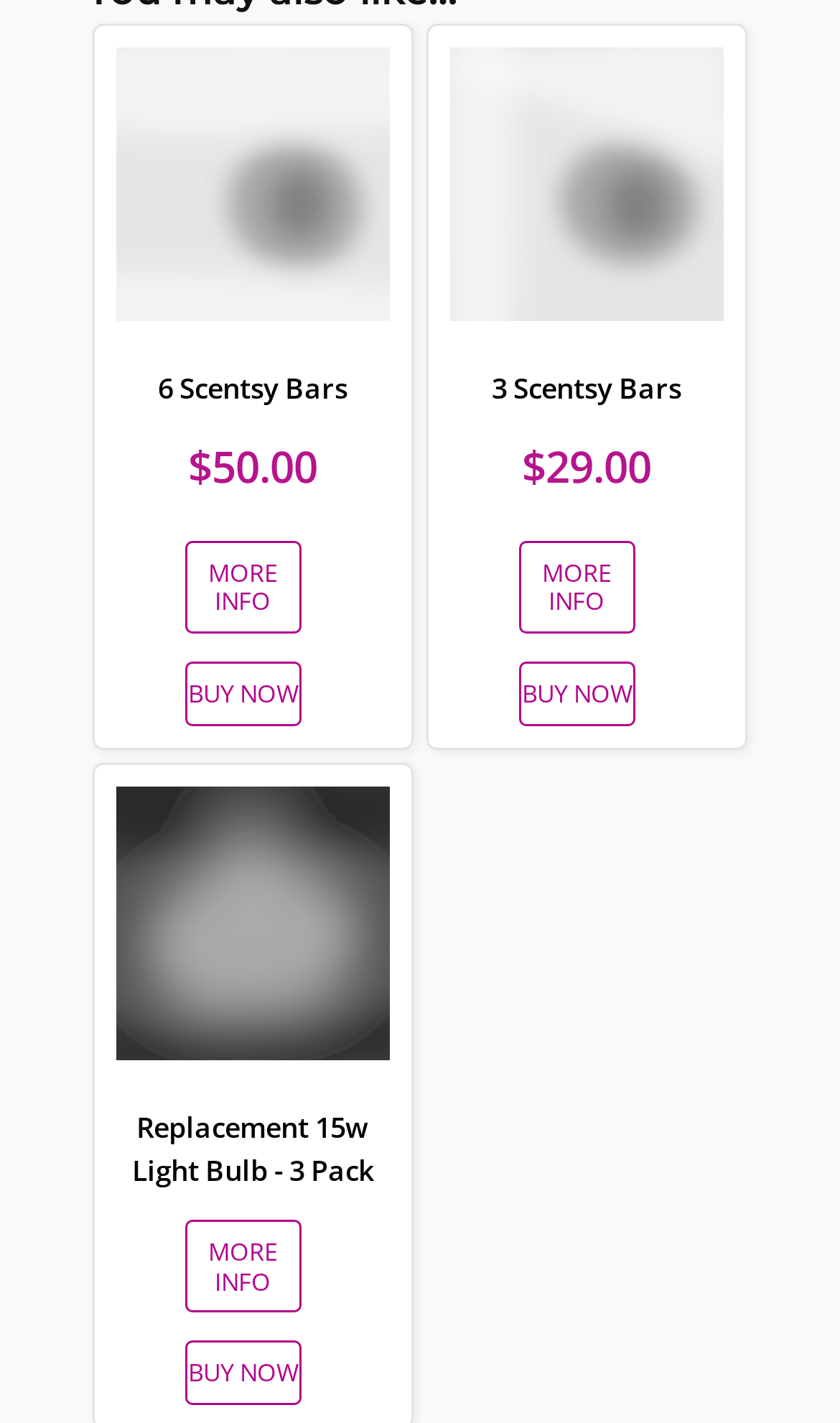Provide a single word or phrase to answer the given question: 
What is the position of the 'BUY NOW' link for the 3 Scentsy Bars product?

Below the product image